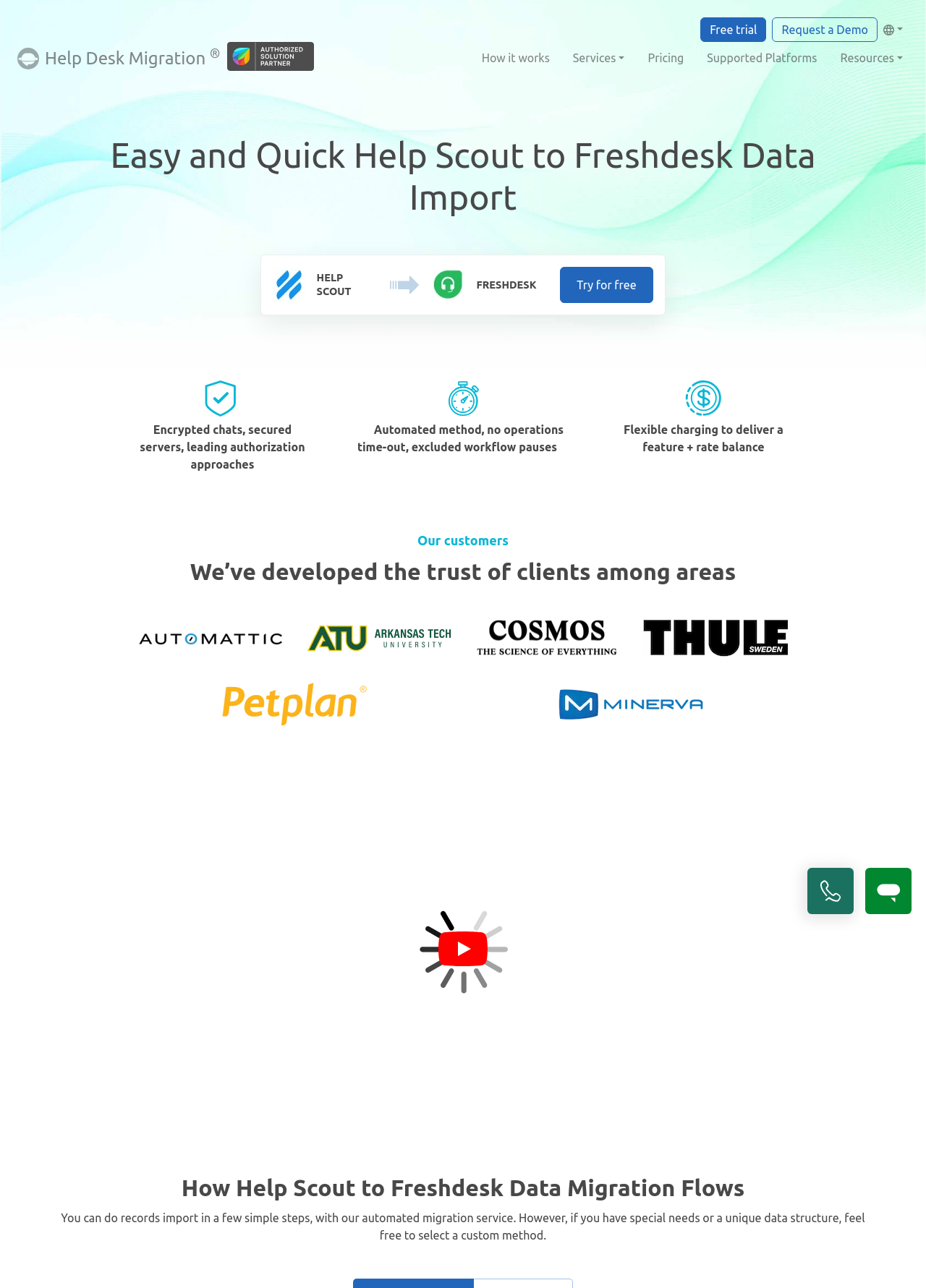Identify the main title of the webpage and generate its text content.

Easy and Quick Help Scout to Freshdesk Data Import